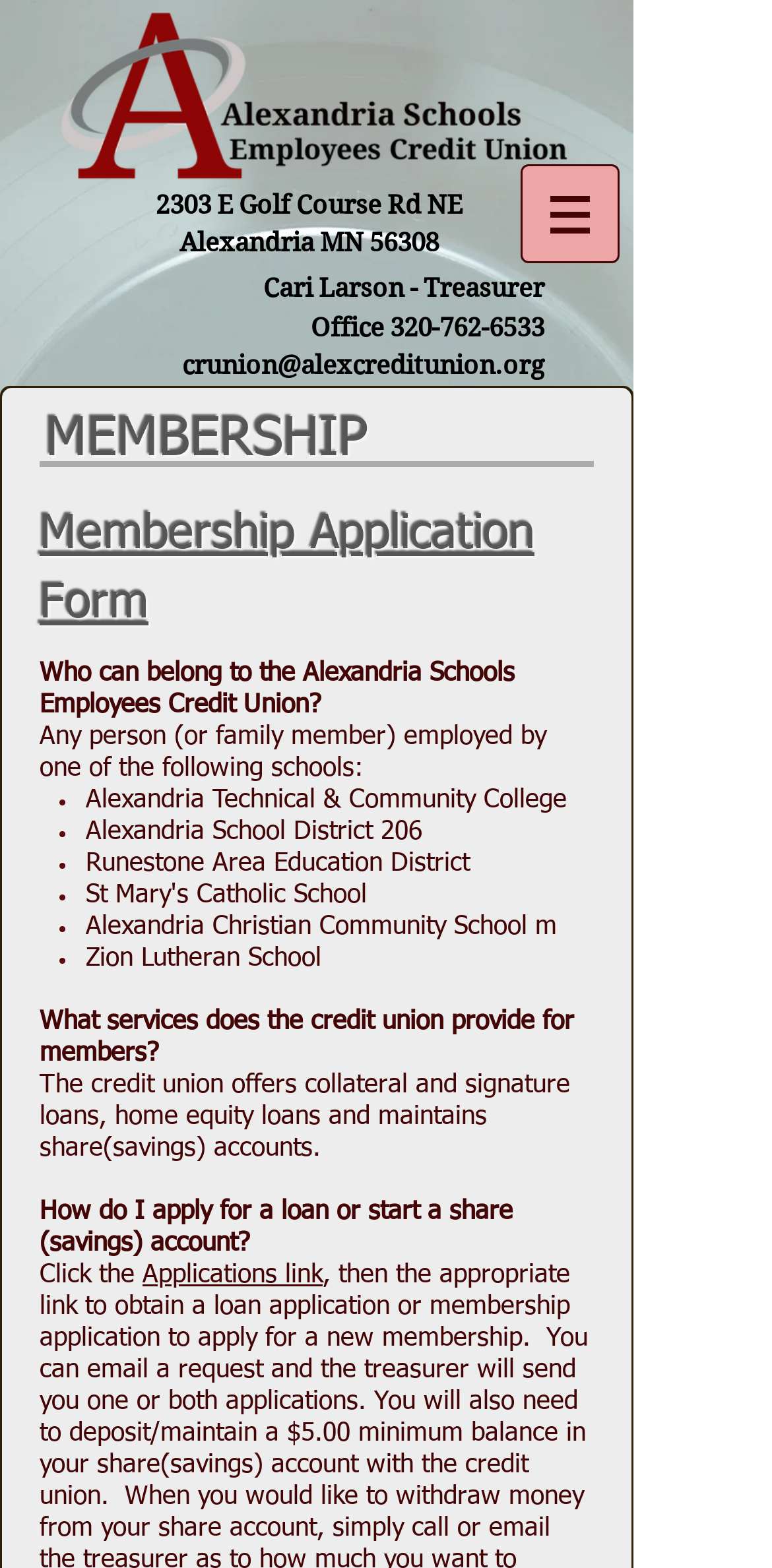Describe in detail what you see on the webpage.

The webpage is about the "About Us" section of the Alexandria Schools Employees Credit Union. At the top, there is a navigation menu labeled "Site" with a button that has a popup menu. To the right of the navigation menu, there is an image.

Below the navigation menu, there is a section with the credit union's address, "2303 E Golf Course Rd NE, Alexandria MN 56308", and contact information, including a name, "Cari Larson - Treasurer", an office phone number, and an email address.

Further down, there is a section with a heading "MEMBERSHIP" and a subheading "Membership Application Form". Below the subheading, there is a link to the membership application form. The section also provides information on who can belong to the credit union, including employees of certain schools, which are listed in bullet points. The schools listed include Alexandria Technical & Community College, Alexandria School District 206, Runestone Area Education District, Alexandria Christian Community School, and Zion Lutheran School.

The webpage also provides information on the services offered by the credit union, including collateral and signature loans, home equity loans, and share (savings) accounts. Additionally, it explains how to apply for a loan or start a share (savings) account, with a link to the applications page.